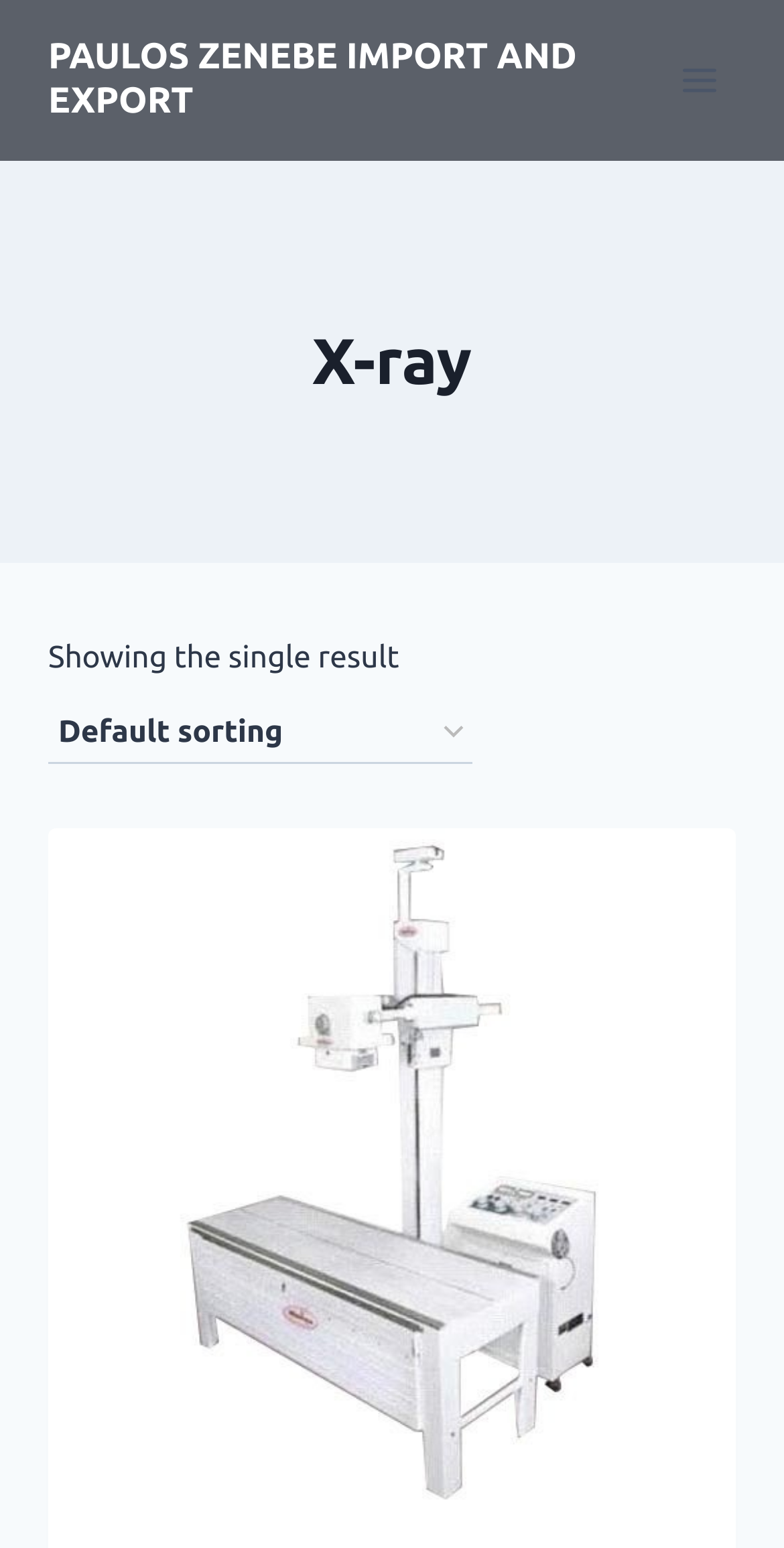Provide the bounding box coordinates for the UI element described in this sentence: "Toggle Menu". The coordinates should be four float values between 0 and 1, i.e., [left, top, right, bottom].

[0.844, 0.032, 0.938, 0.072]